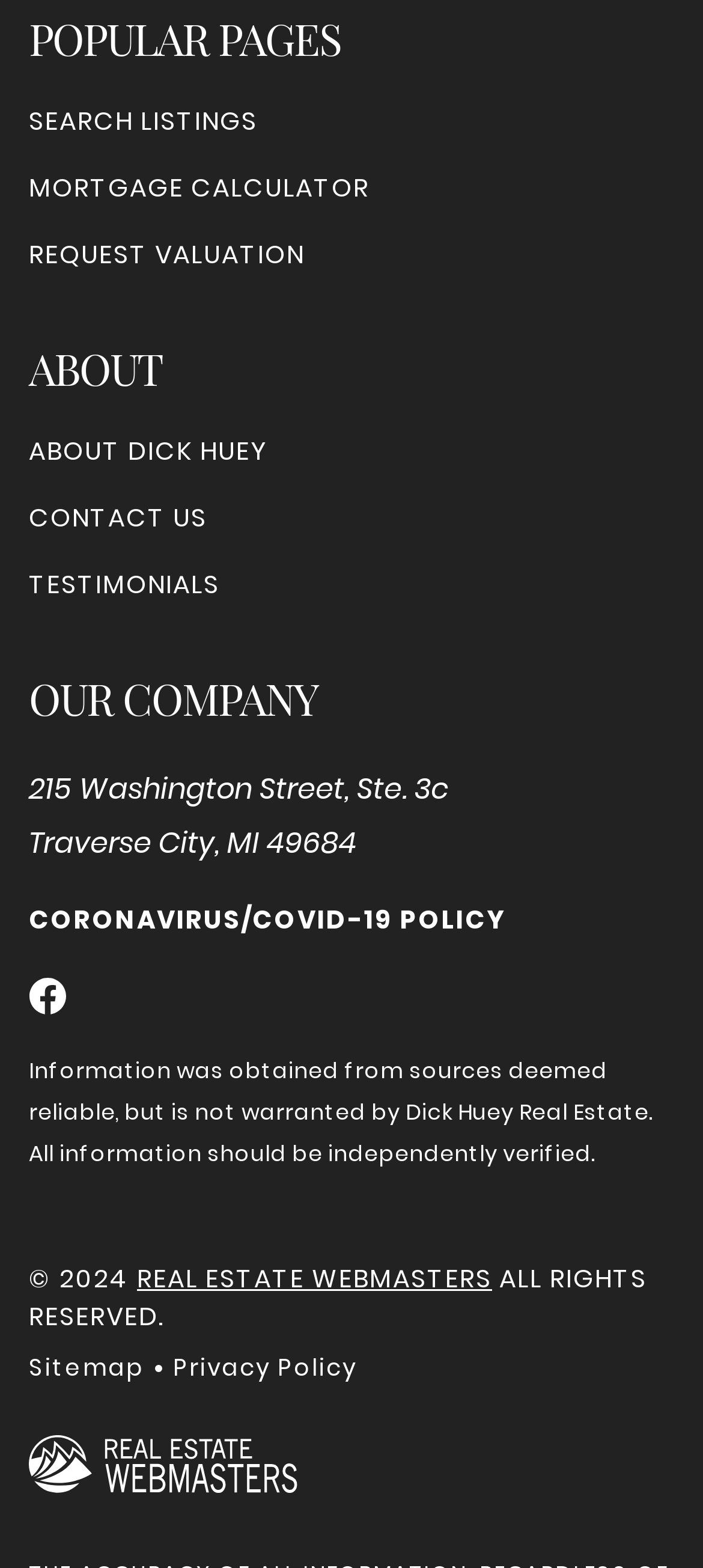Respond to the question with just a single word or phrase: 
What is the copyright year?

2024